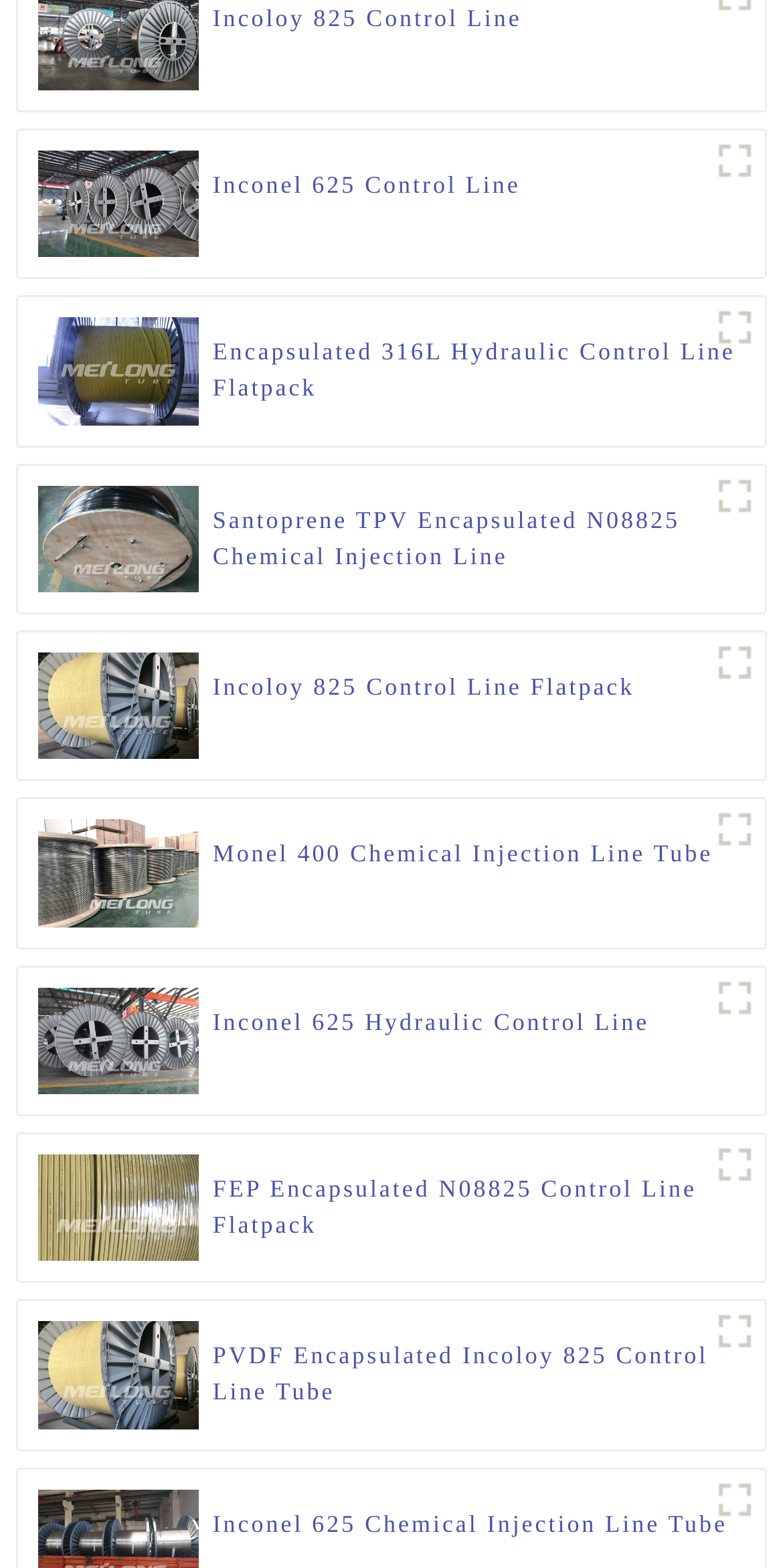Give a concise answer of one word or phrase to the question: 
What is the text of the link at the bottom of the webpage?

Inconel 625 Chemical Injection Line Tube (2)